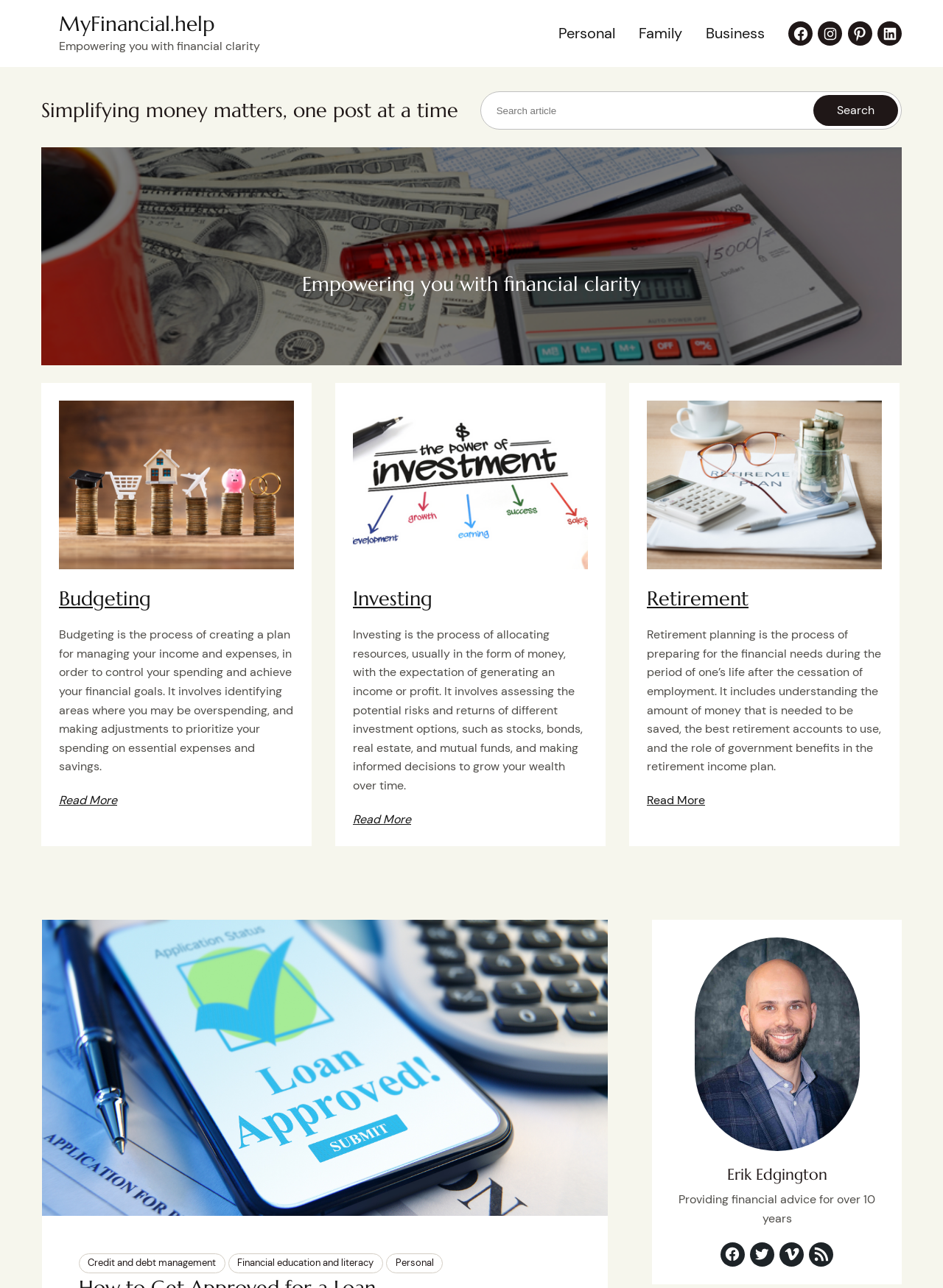Describe the webpage in detail, including text, images, and layout.

This webpage is about financial education and literacy, with a focus on empowering individuals with financial clarity. At the top left, there is a heading "MyFinancial.help" with a link to the website's homepage. Next to it, there is a navigation menu with links to different sections, including "Personal", "Family", "Business", and social media platforms.

Below the navigation menu, there is a heading "Simplifying money matters, one post at a time" followed by a search bar with a button to search the website. On the right side of the search bar, there is a heading "Empowering you with financial clarity" with a figure below it.

The main content of the webpage is divided into three sections, each with a heading and a brief description. The first section is about "Budgeting", with a link to read more about the topic. The second section is about "Investing", with a link to read more about the topic. The third section is about "Retirement", with a link to read more about the topic. Each section has a figure on the left side, which appears to be an icon or an image related to the topic.

Below these sections, there is a figure with a link to an article titled "How to Get Approved for a Loan". On the bottom left, there are links to other topics, including "Credit and debt management", "Financial education and literacy", and "Personal".

On the bottom right, there is a section about the author, Erik Edgington, with a heading and a brief description of his experience in providing financial advice. Below this section, there are links to his social media profiles, including Facebook, Twitter, Vimeo, and RSS Feed.